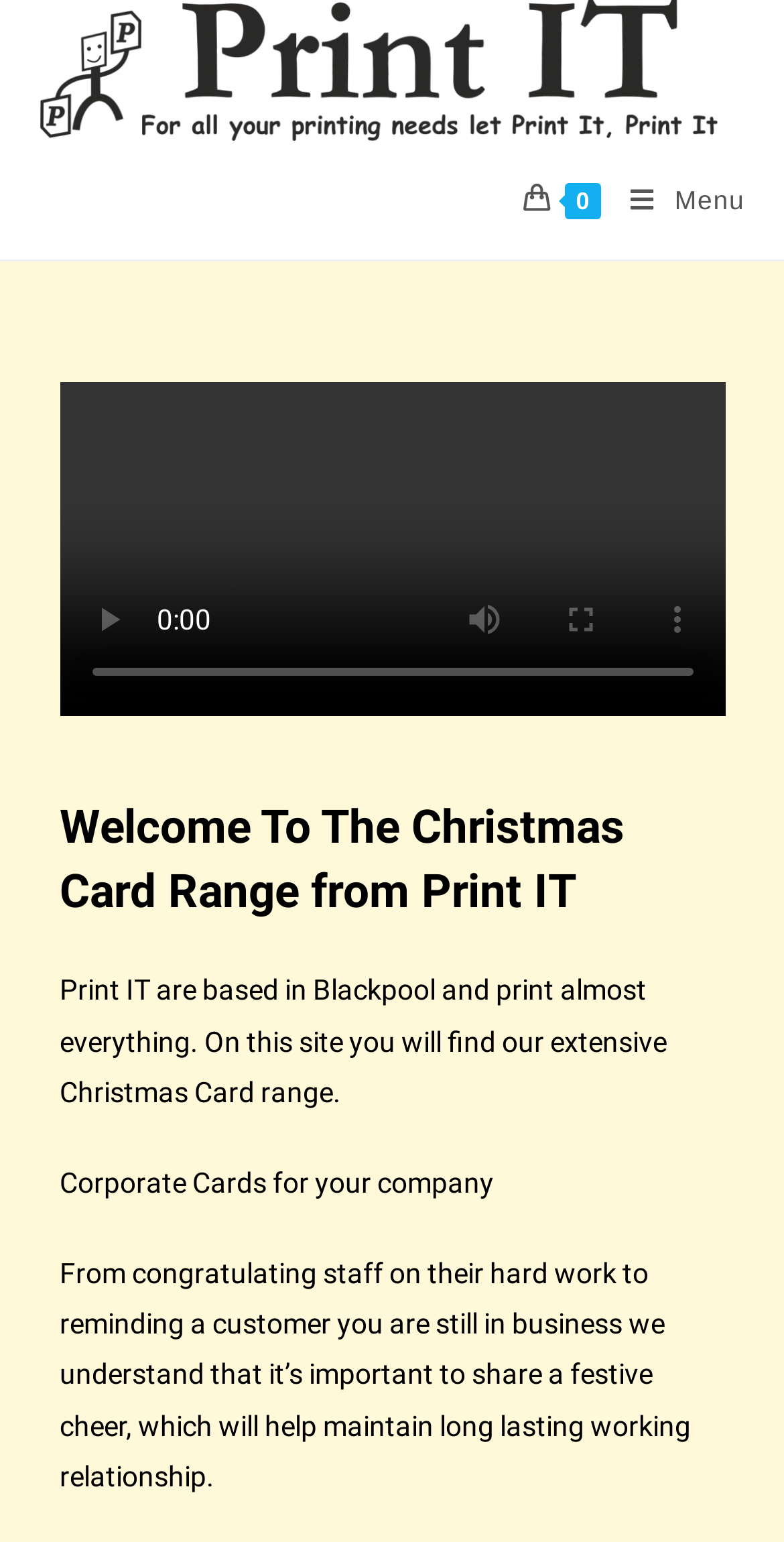Extract the top-level heading from the webpage and provide its text.

Welcome To The Christmas Card Range from Print IT